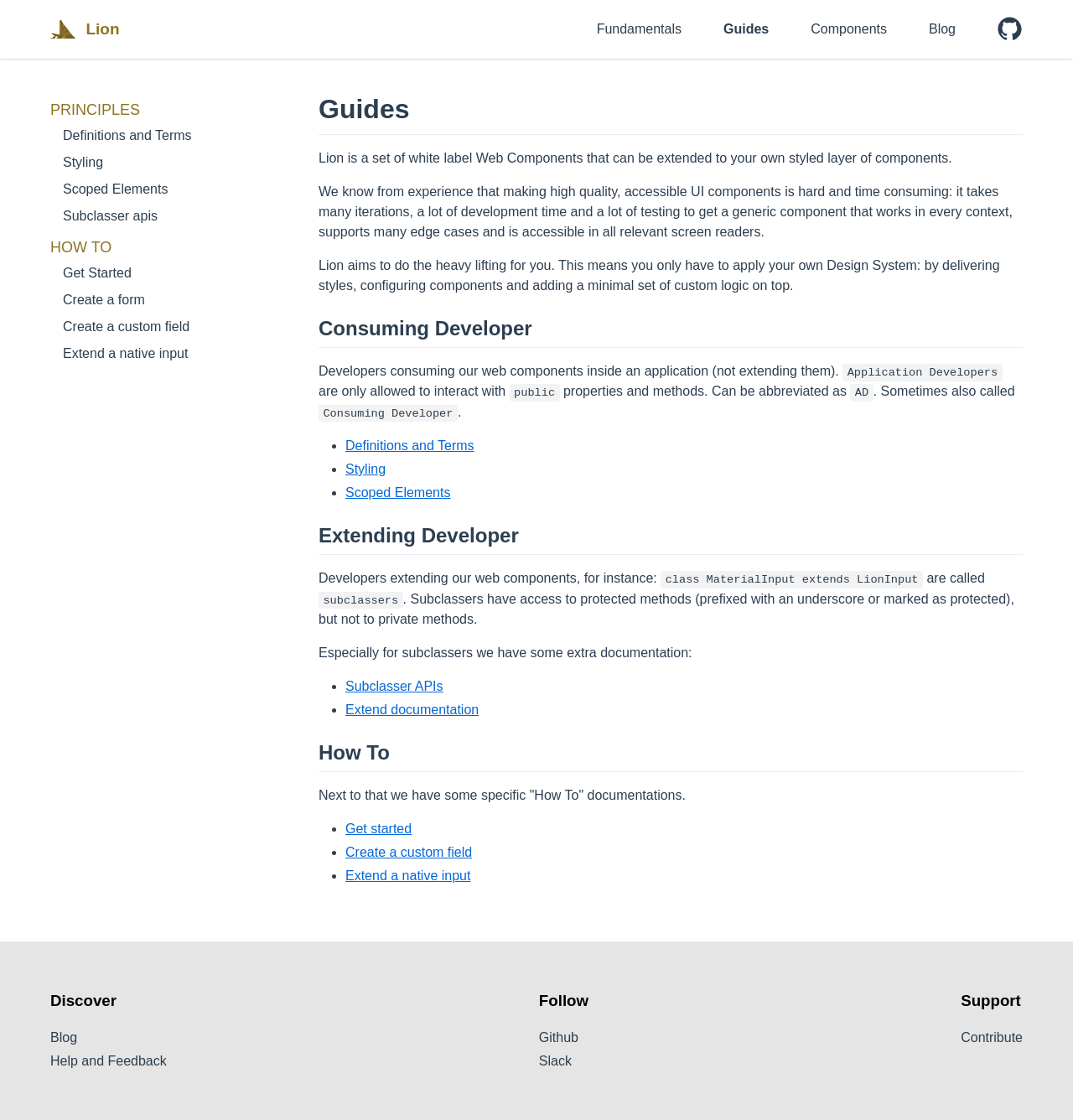Determine the bounding box coordinates of the clickable region to carry out the instruction: "Read about Definitions and Terms".

[0.322, 0.391, 0.442, 0.404]